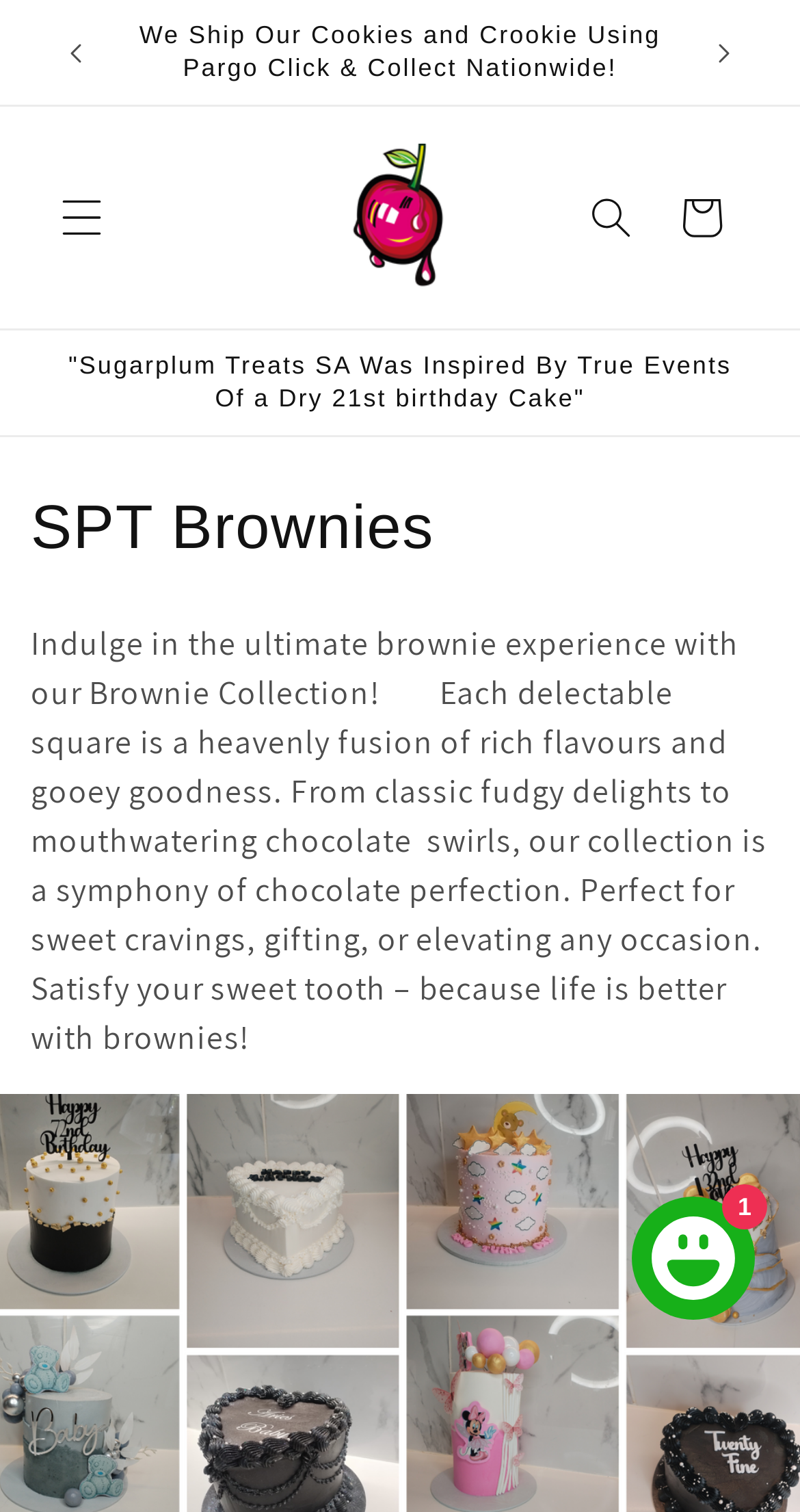Identify and provide the bounding box coordinates of the UI element described: "parent_node: Cart". The coordinates should be formatted as [left, top, right, bottom], with each number being a float between 0 and 1.

[0.414, 0.084, 0.581, 0.204]